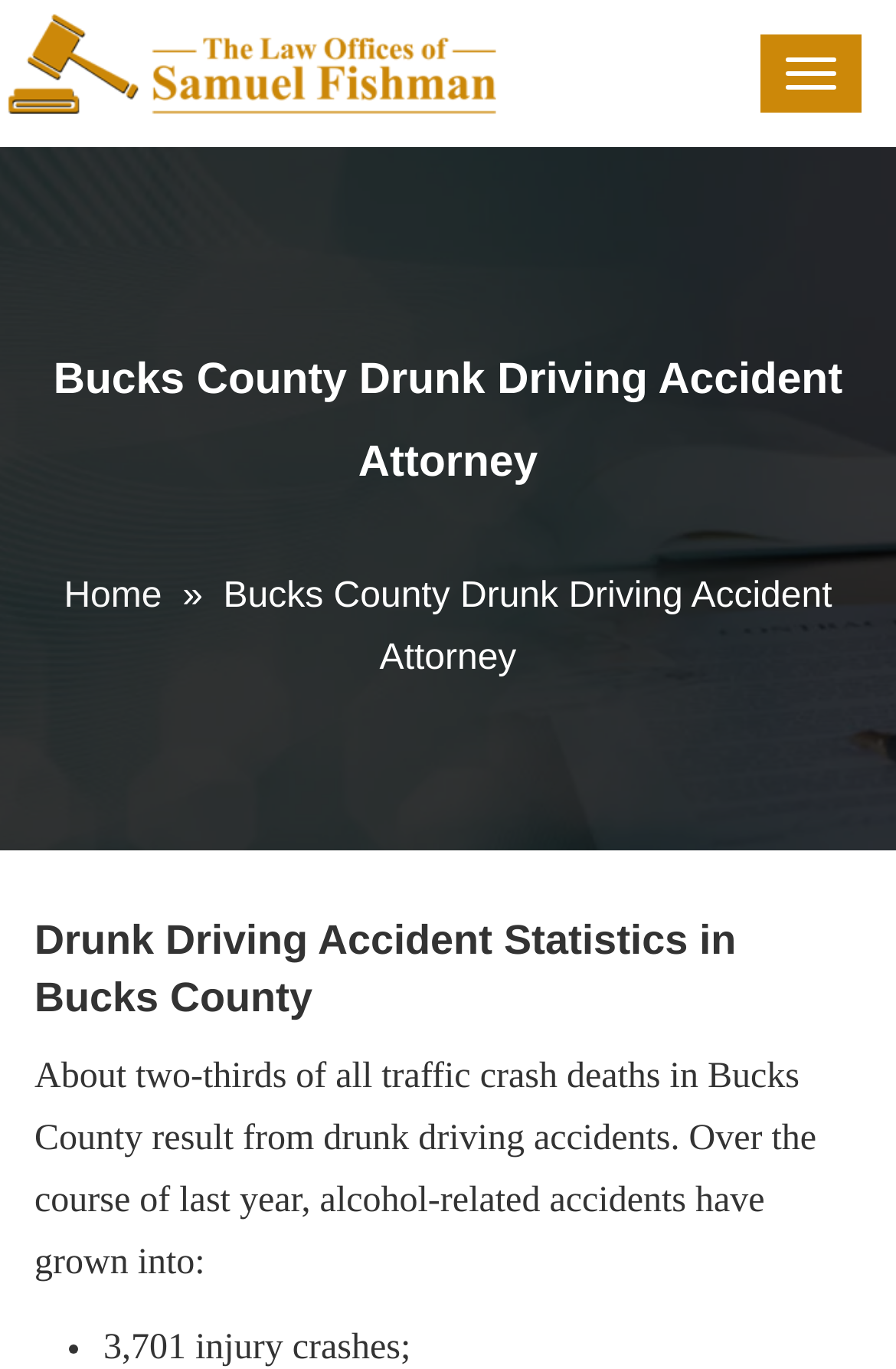Locate the UI element described as follows: "alt="fishaman-logo"". Return the bounding box coordinates as four float numbers between 0 and 1 in the order [left, top, right, bottom].

[0.005, 0.037, 0.566, 0.066]